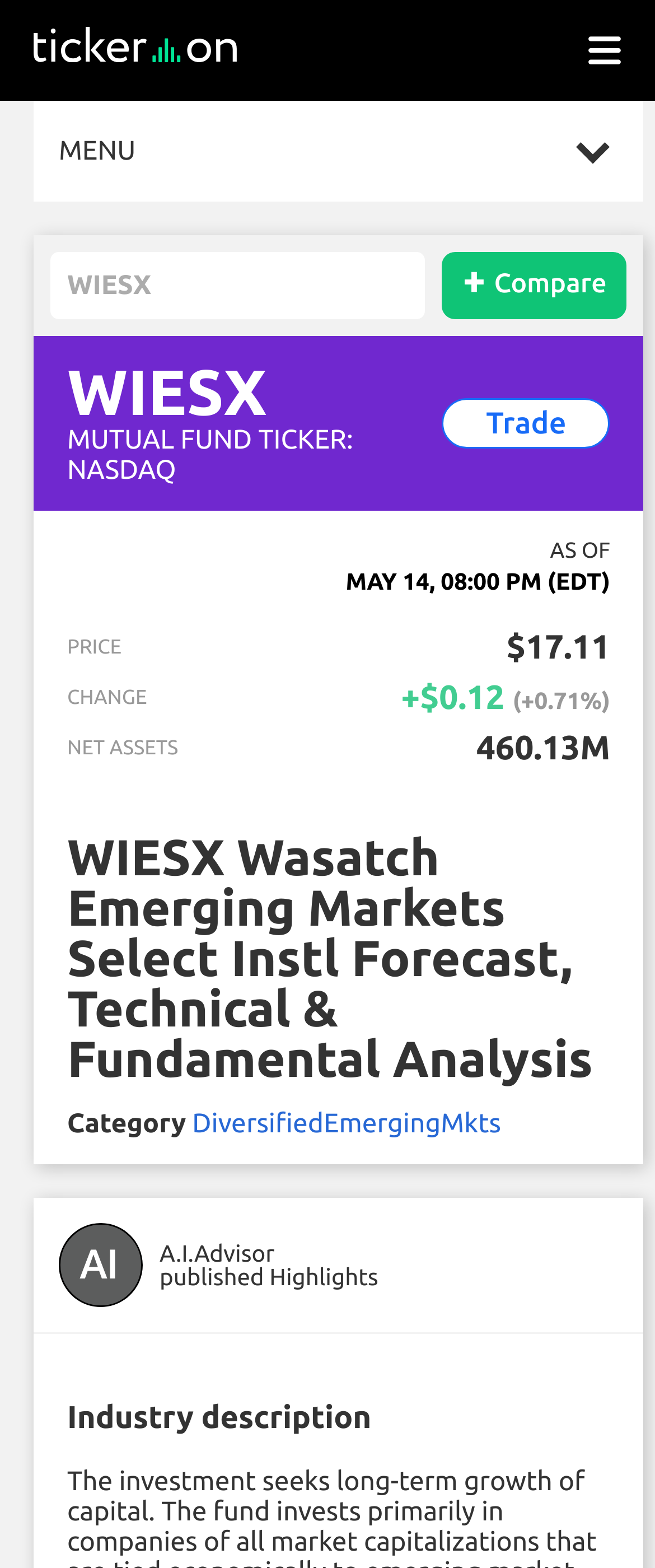Bounding box coordinates are specified in the format (top-left x, top-left y, bottom-right x, bottom-right y). All values are floating point numbers bounded between 0 and 1. Please provide the bounding box coordinate of the region this sentence describes: Ticker Overview

[0.077, 0.134, 0.983, 0.177]